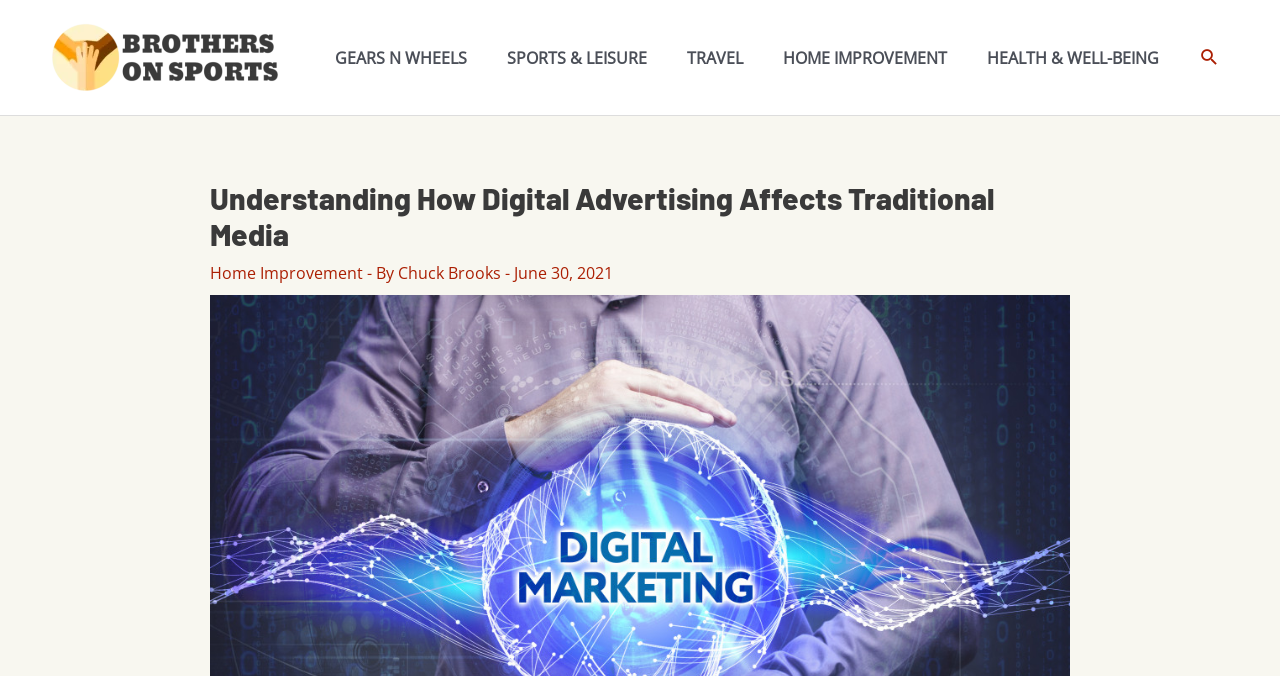When was the article published?
Could you please answer the question thoroughly and with as much detail as possible?

I found the publication date by looking at the text next to the author's name, which is 'June 30, 2021', below the main heading of the article.